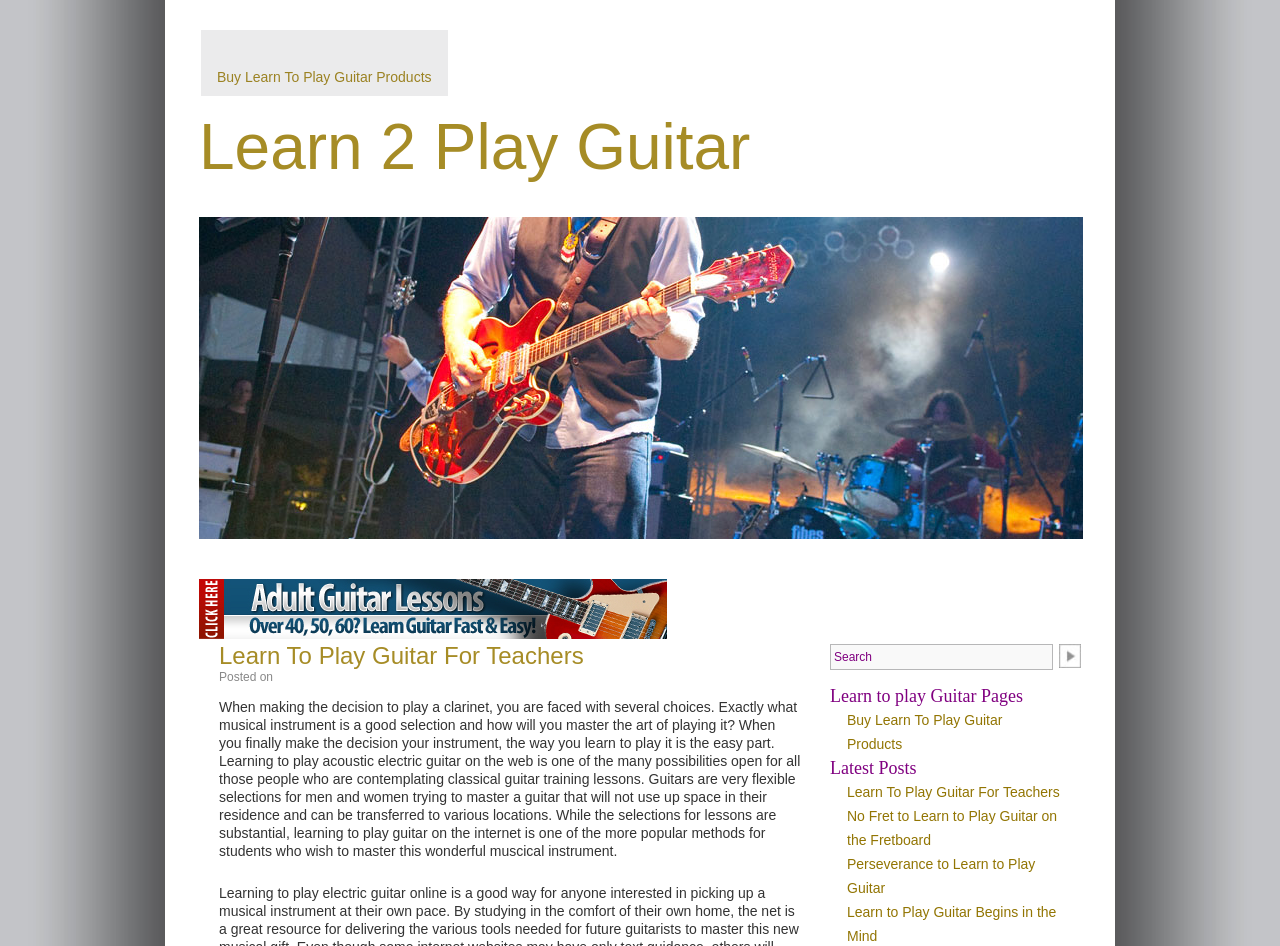Please identify the bounding box coordinates of the area I need to click to accomplish the following instruction: "Buy Learn To Play Guitar Products".

[0.157, 0.061, 0.35, 0.101]